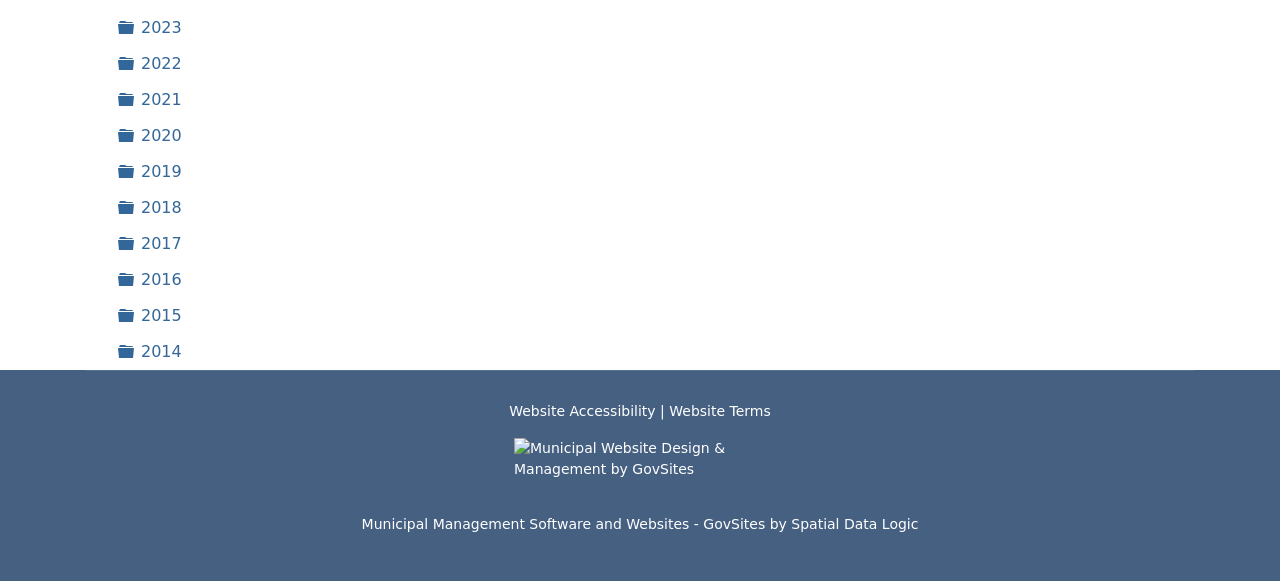What is the company that designed the municipal website?
From the image, respond with a single word or phrase.

GovSites